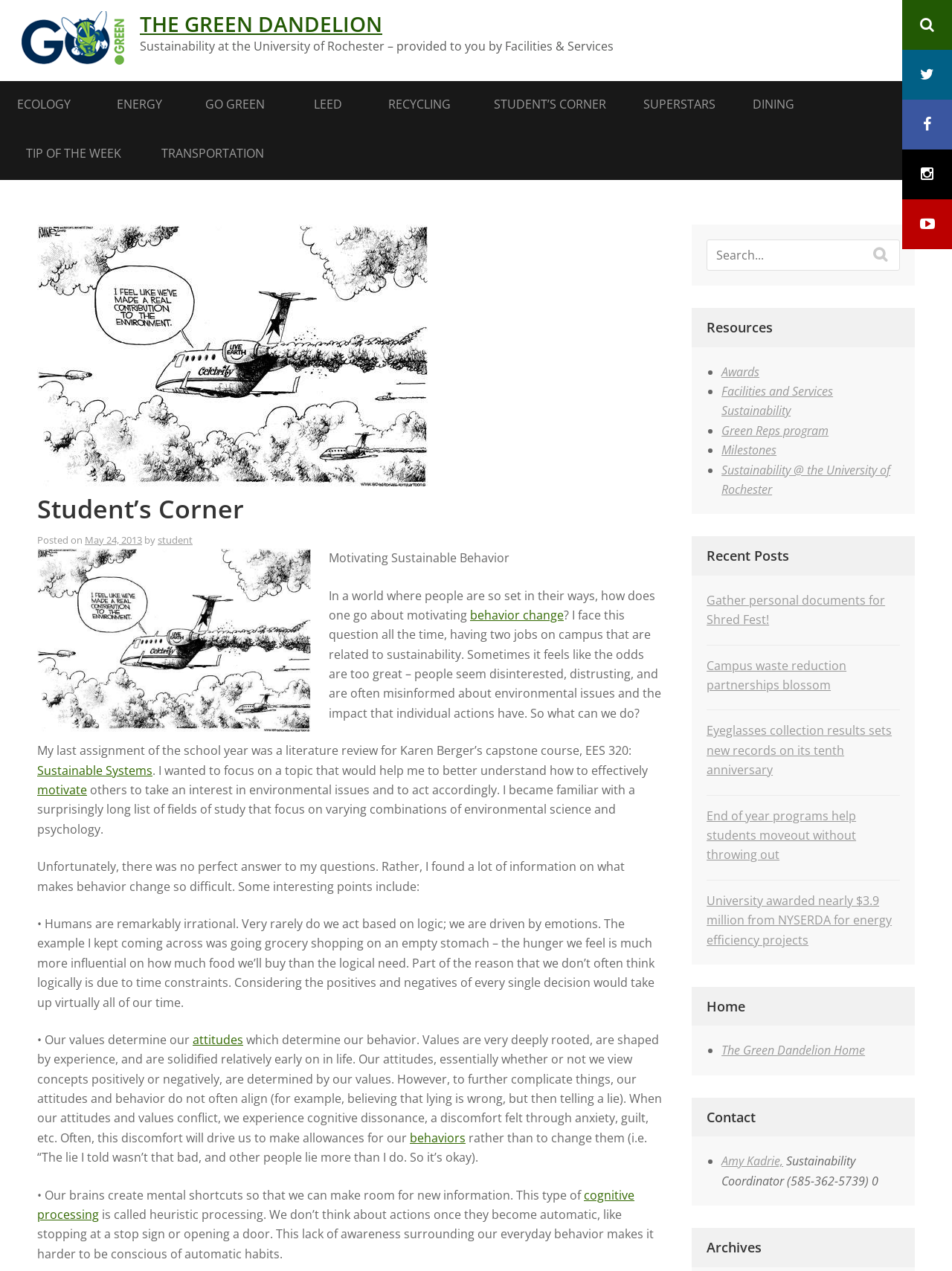Please identify the bounding box coordinates of the element that needs to be clicked to perform the following instruction: "Read the 'Motivating Sustainable Behavior' article".

[0.345, 0.432, 0.535, 0.445]